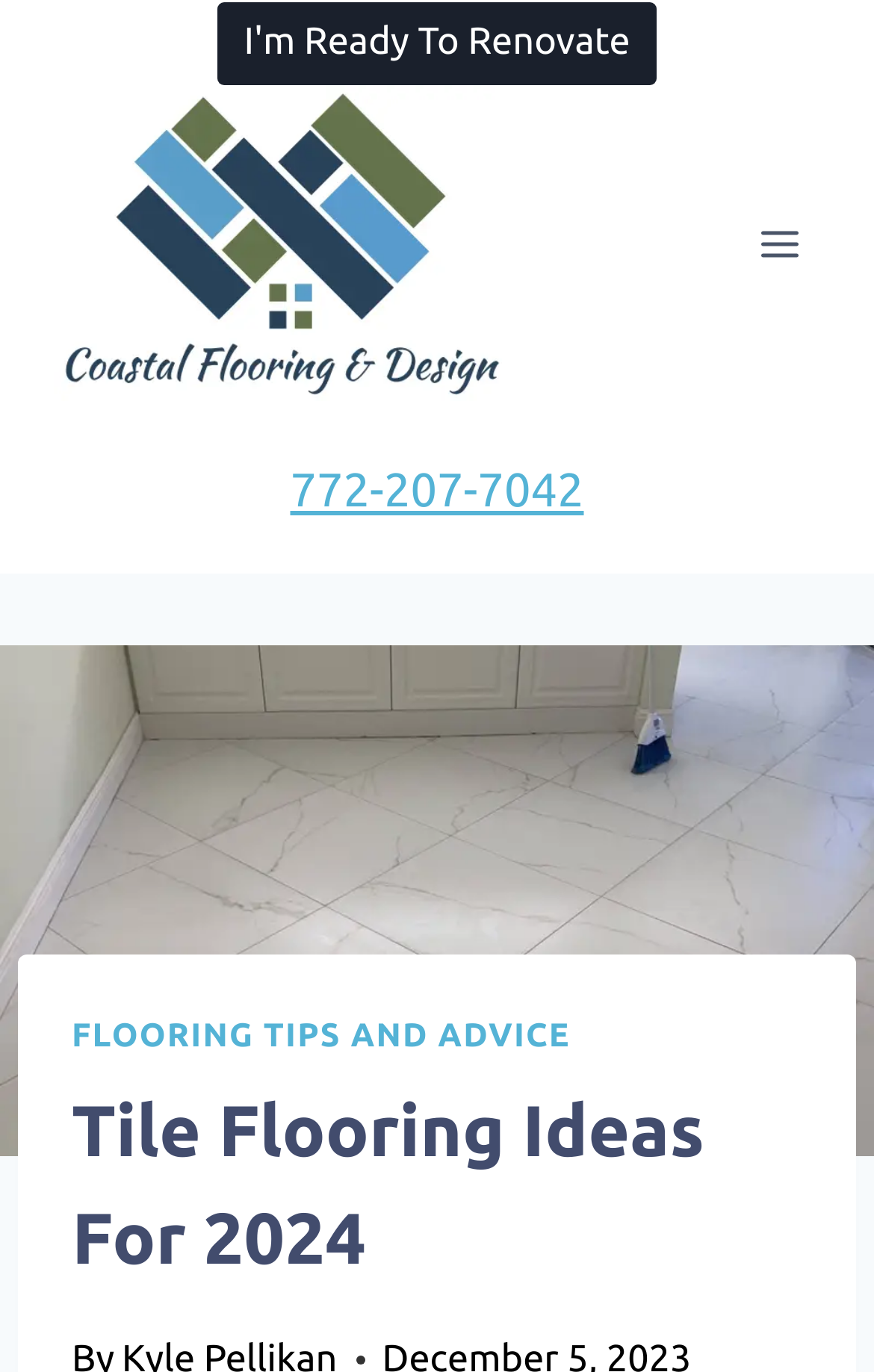Please locate and generate the primary heading on this webpage.

Tile Flooring Ideas For 2024